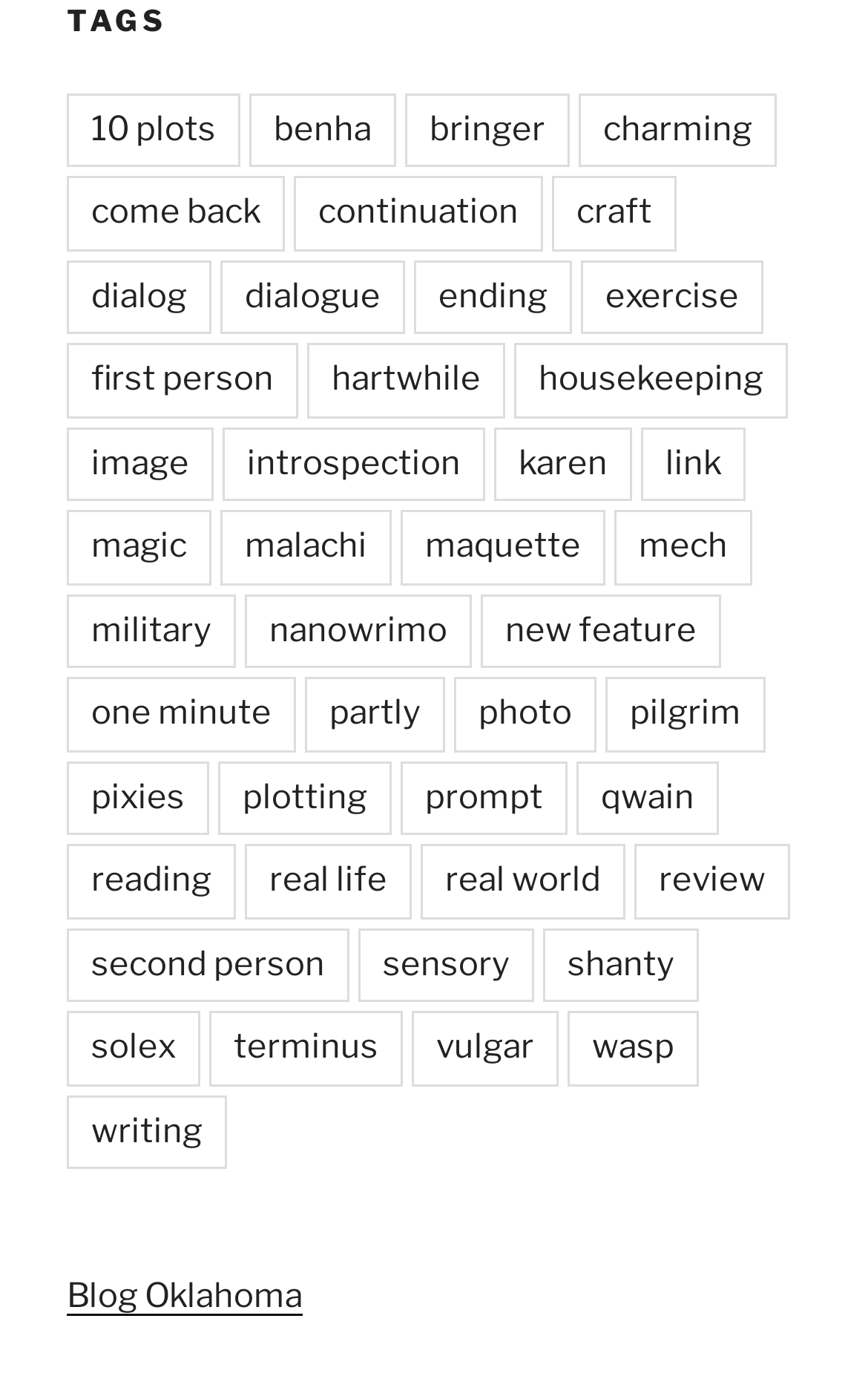Locate the bounding box of the UI element with the following description: "solex".

[0.077, 0.733, 0.231, 0.787]